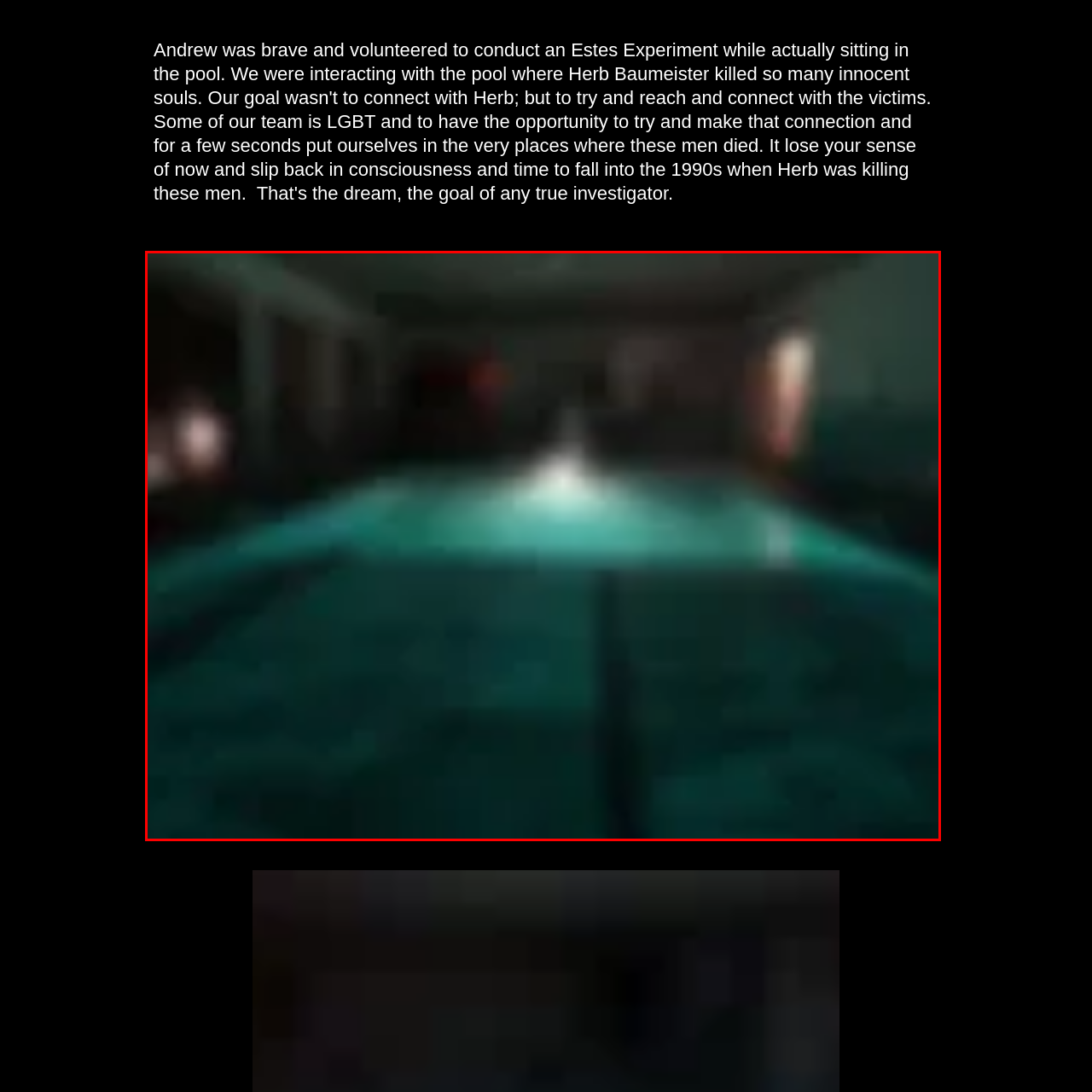What color is the water surface?
Focus on the section of the image outlined in red and give a thorough answer to the question.

The caption states that the water surface reflects a soft, bluish hue, which indicates the color of the water surface.